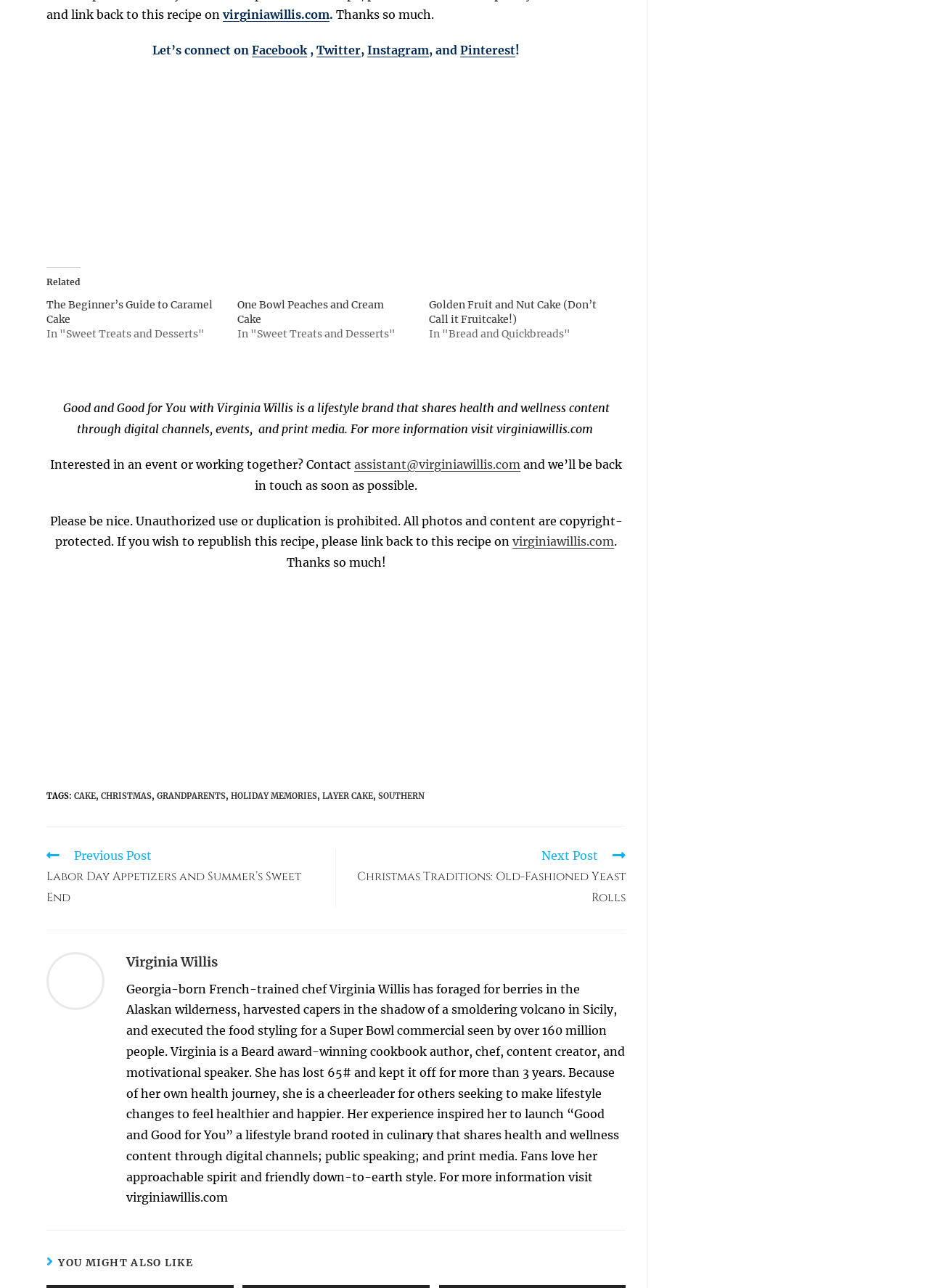Identify the bounding box coordinates for the element you need to click to achieve the following task: "Read more about Virginia Willis". Provide the bounding box coordinates as four float numbers between 0 and 1, in the form [left, top, right, bottom].

[0.136, 0.74, 0.234, 0.754]